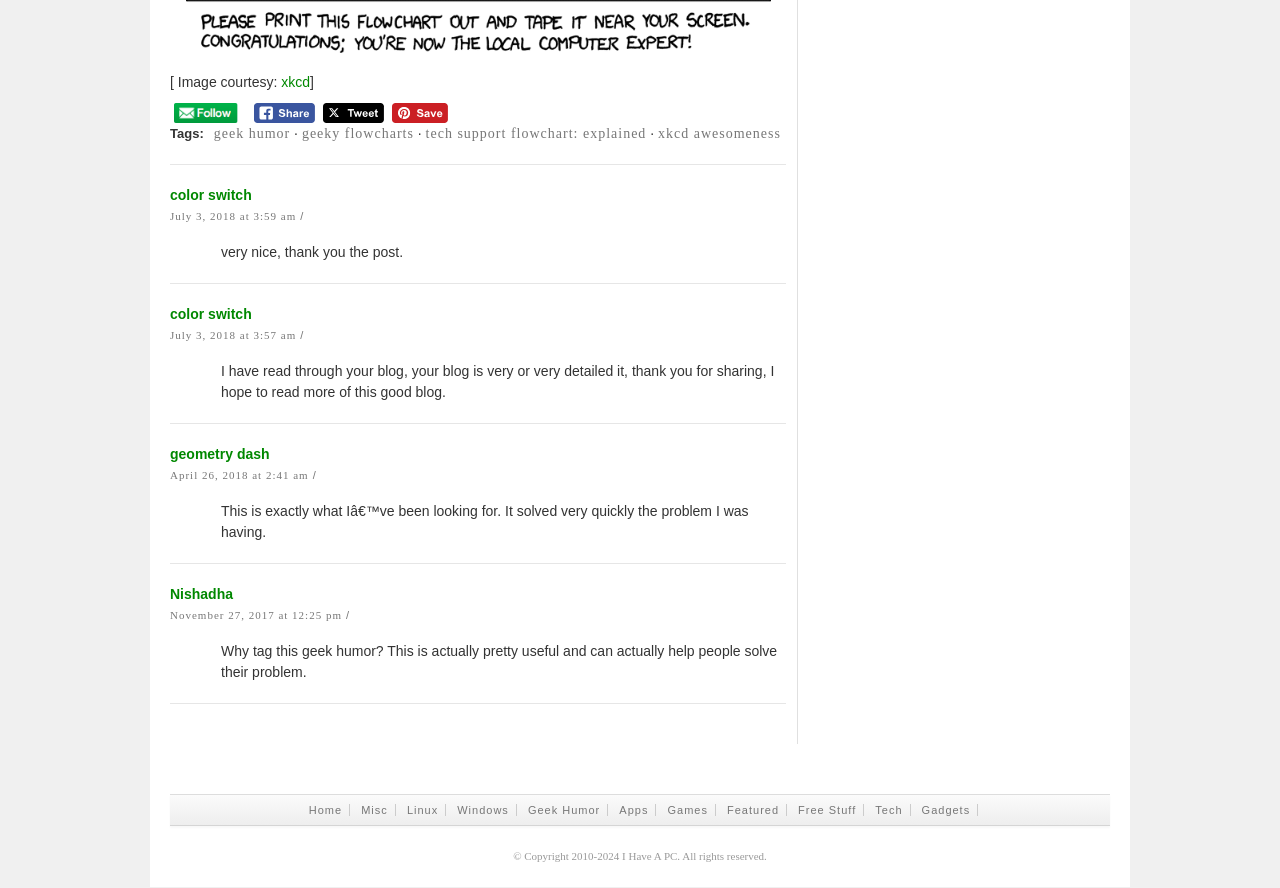Please identify the bounding box coordinates of the clickable region that I should interact with to perform the following instruction: "Go to the 'Home' page". The coordinates should be expressed as four float numbers between 0 and 1, i.e., [left, top, right, bottom].

[0.236, 0.906, 0.274, 0.919]